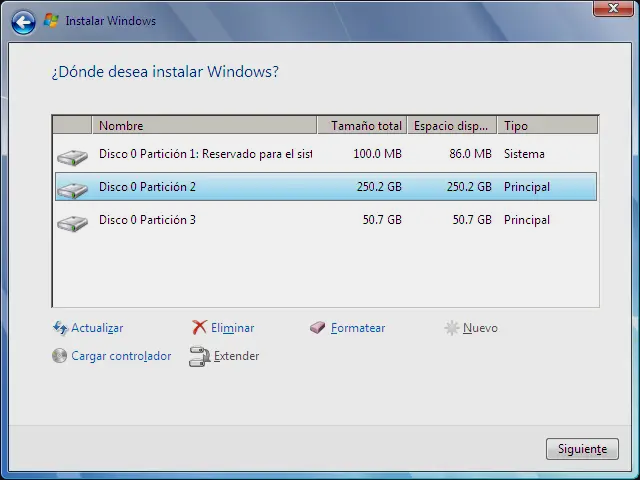How many partitions are listed in the interface?
Look at the image and respond with a one-word or short-phrase answer.

3